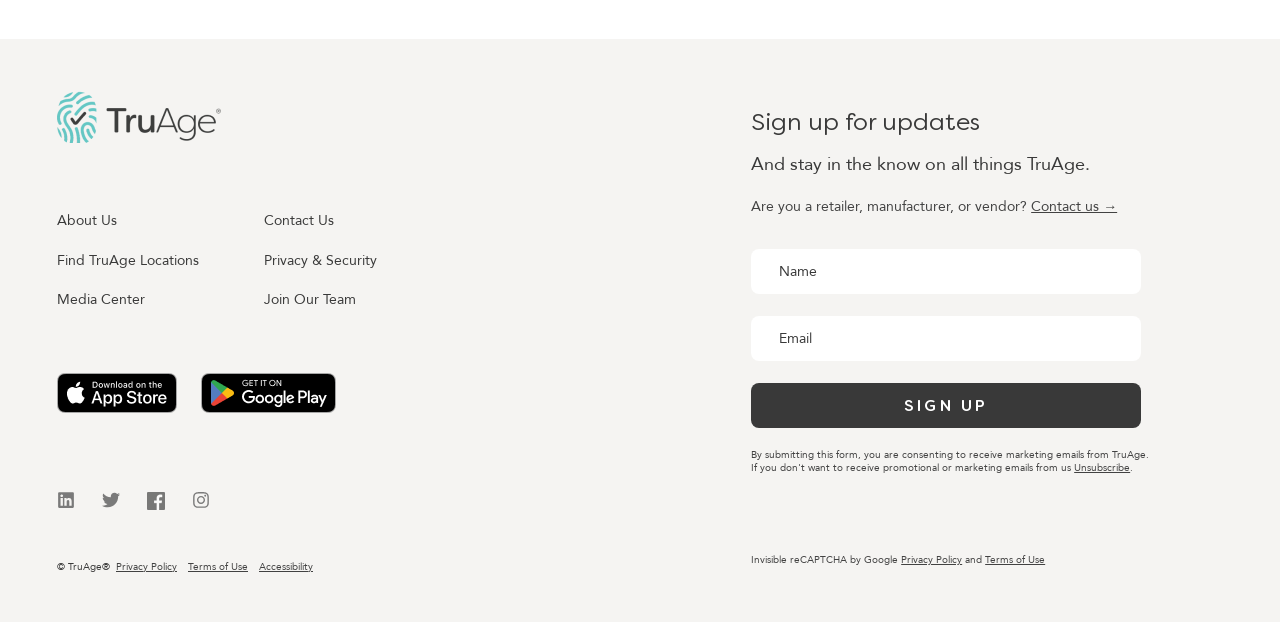Use the information in the screenshot to answer the question comprehensively: What is the logo of TruAge?

The logo of TruAge is located at the top left corner of the webpage, and it is an image element with the text 'logo'.